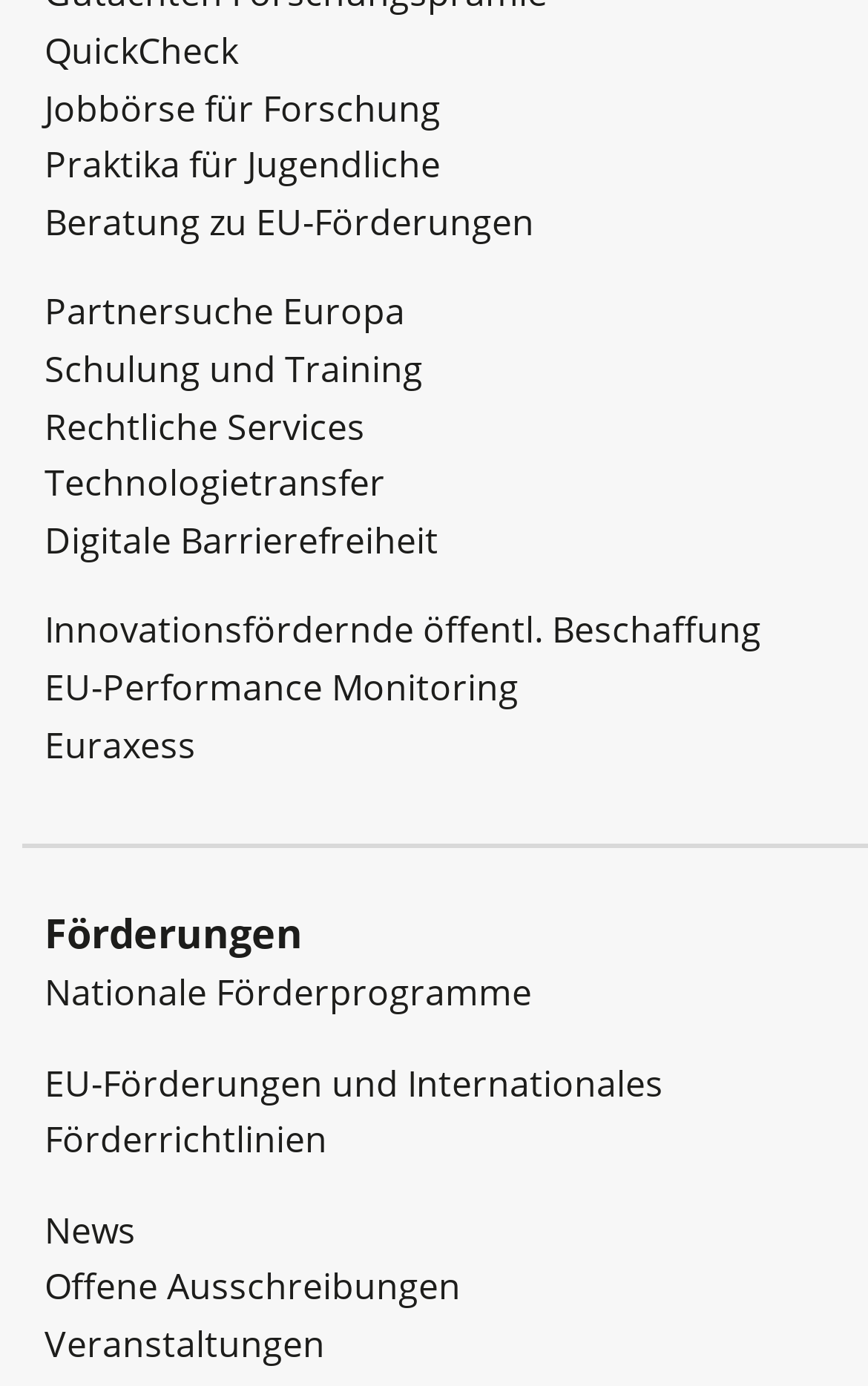Identify the bounding box coordinates of the section to be clicked to complete the task described by the following instruction: "Click on QuickCheck". The coordinates should be four float numbers between 0 and 1, formatted as [left, top, right, bottom].

[0.051, 0.011, 0.274, 0.062]